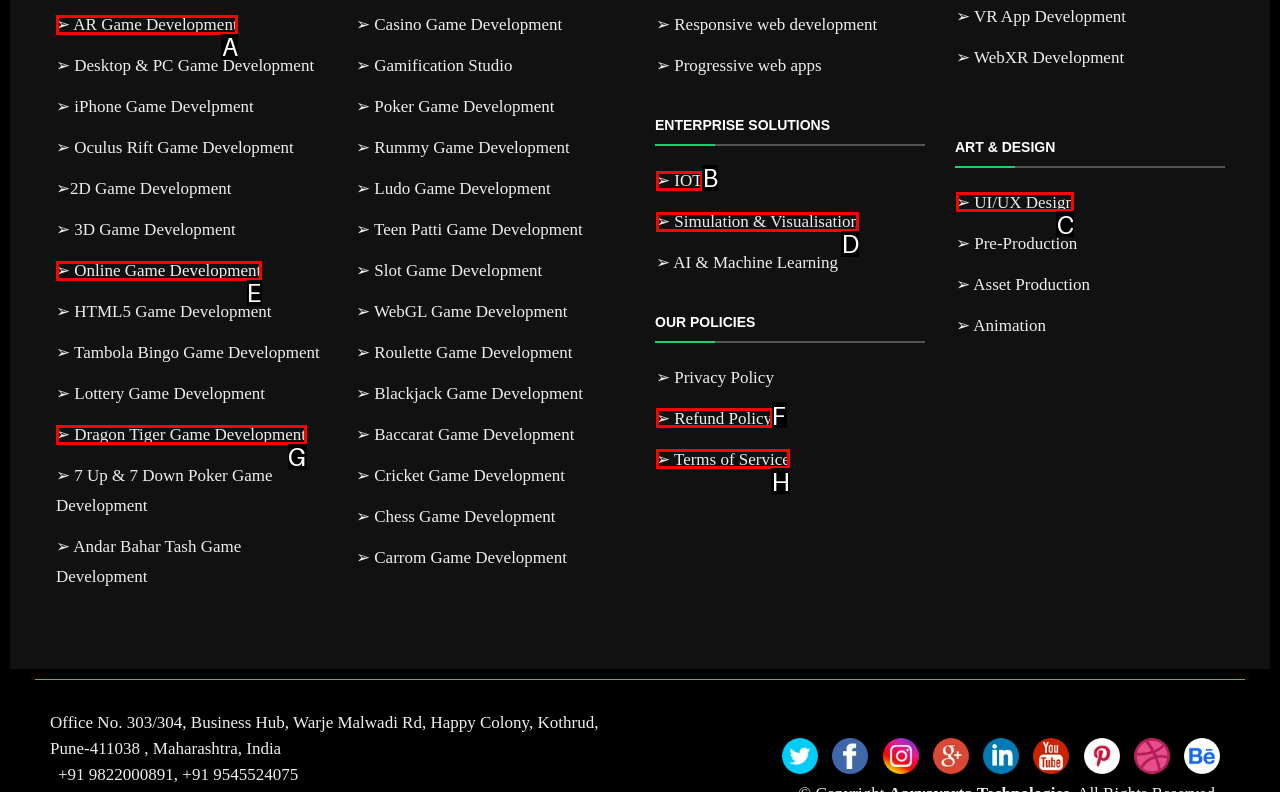Determine the HTML element that best aligns with the description: Local News
Answer with the appropriate letter from the listed options.

None